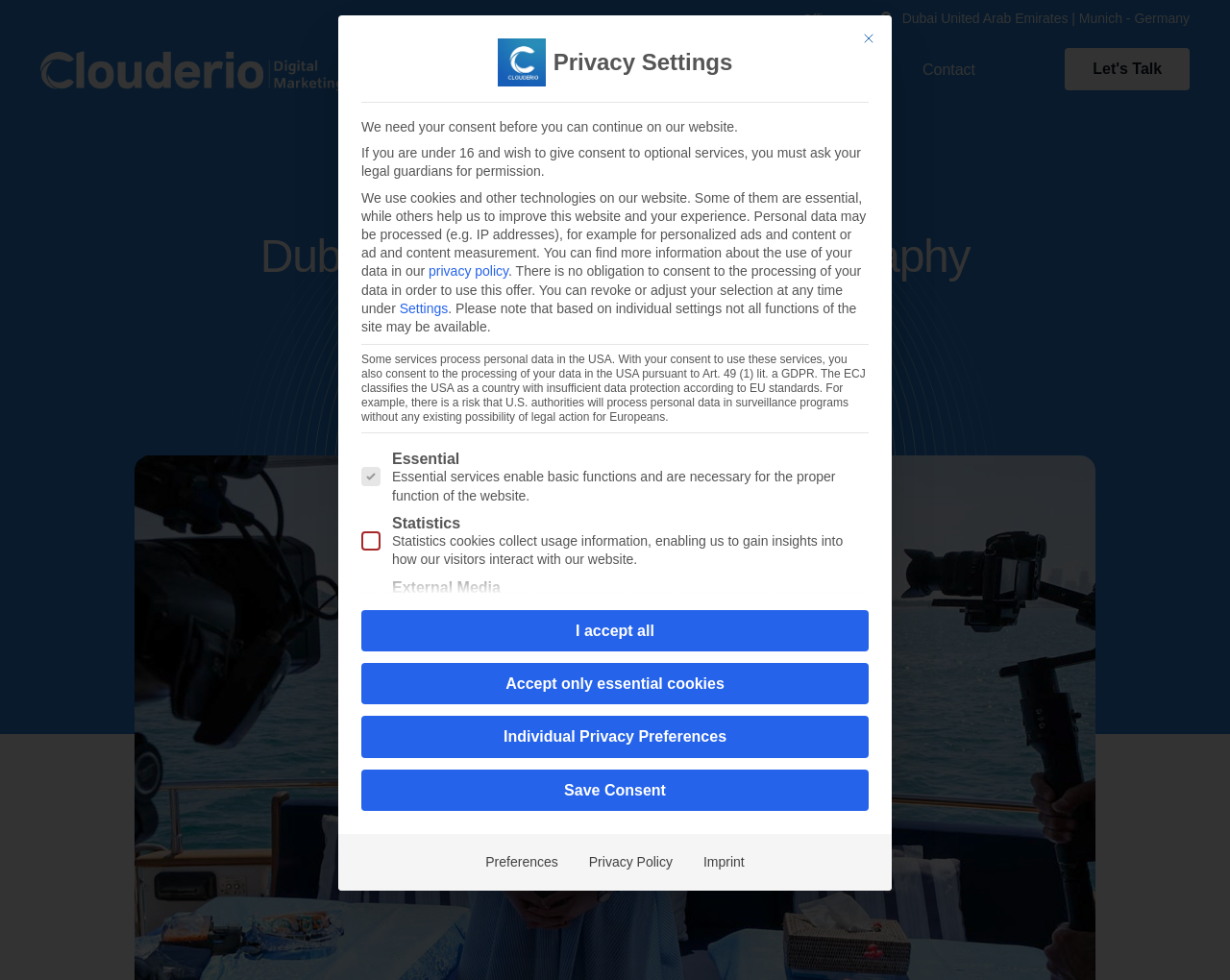What are the three types of cookies used on the website?
Refer to the image and provide a one-word or short phrase answer.

Essential, Statistics, External Media